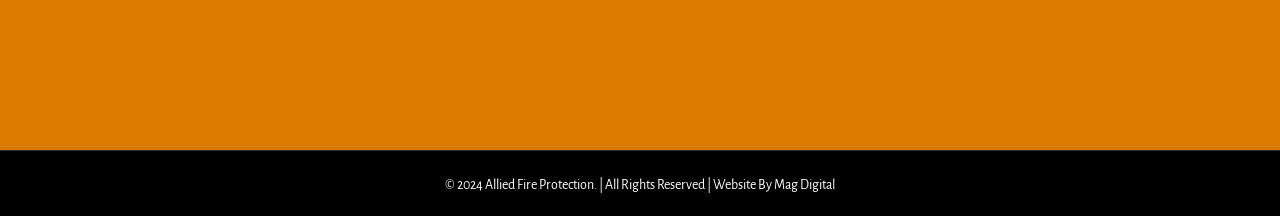What is the toll-free phone number listed?
Refer to the image and provide a one-word or short phrase answer.

1.888.665.6517